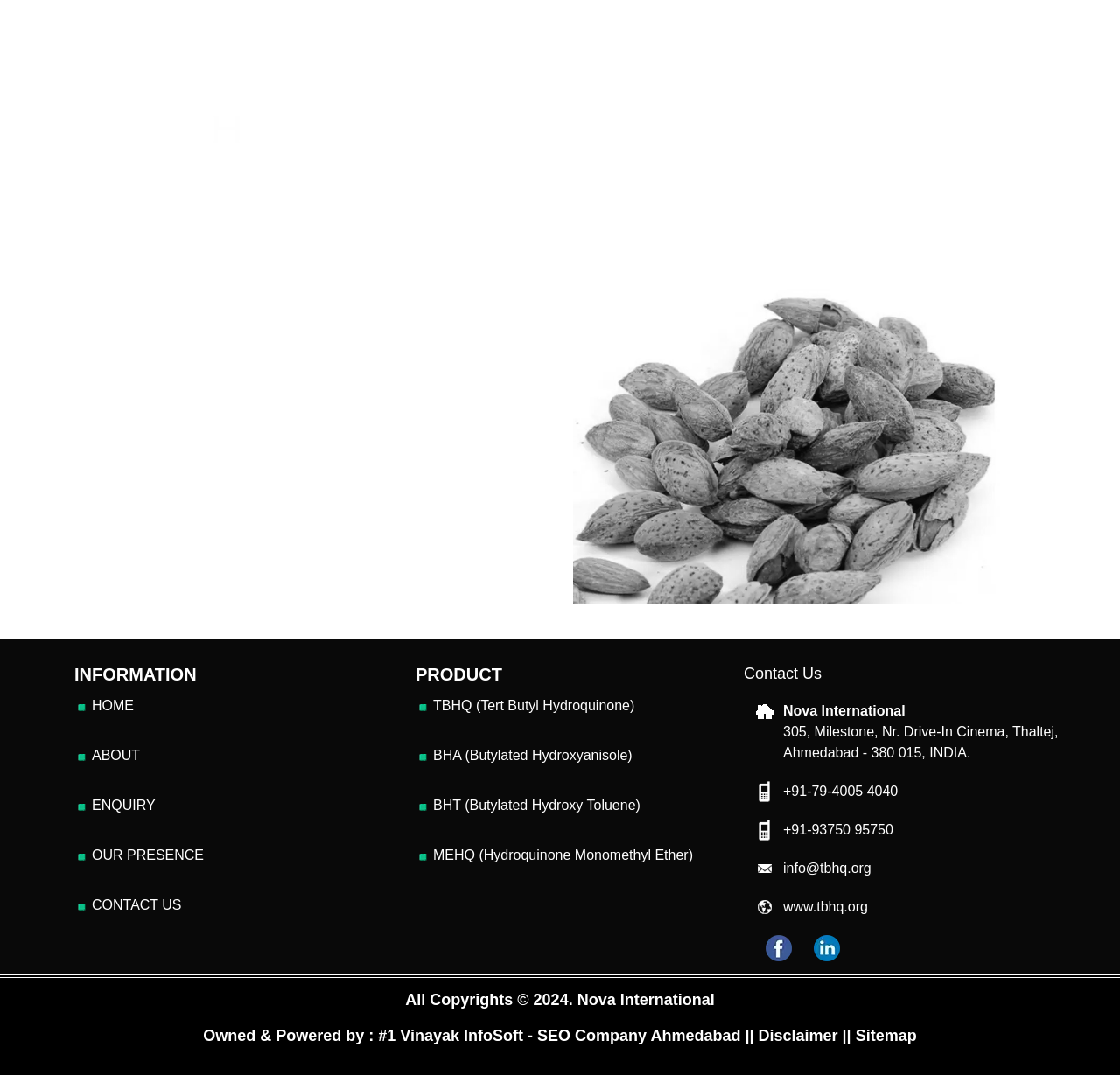What is the phone number of Nova International?
Using the visual information, answer the question in a single word or phrase.

+91-79-4005 4040